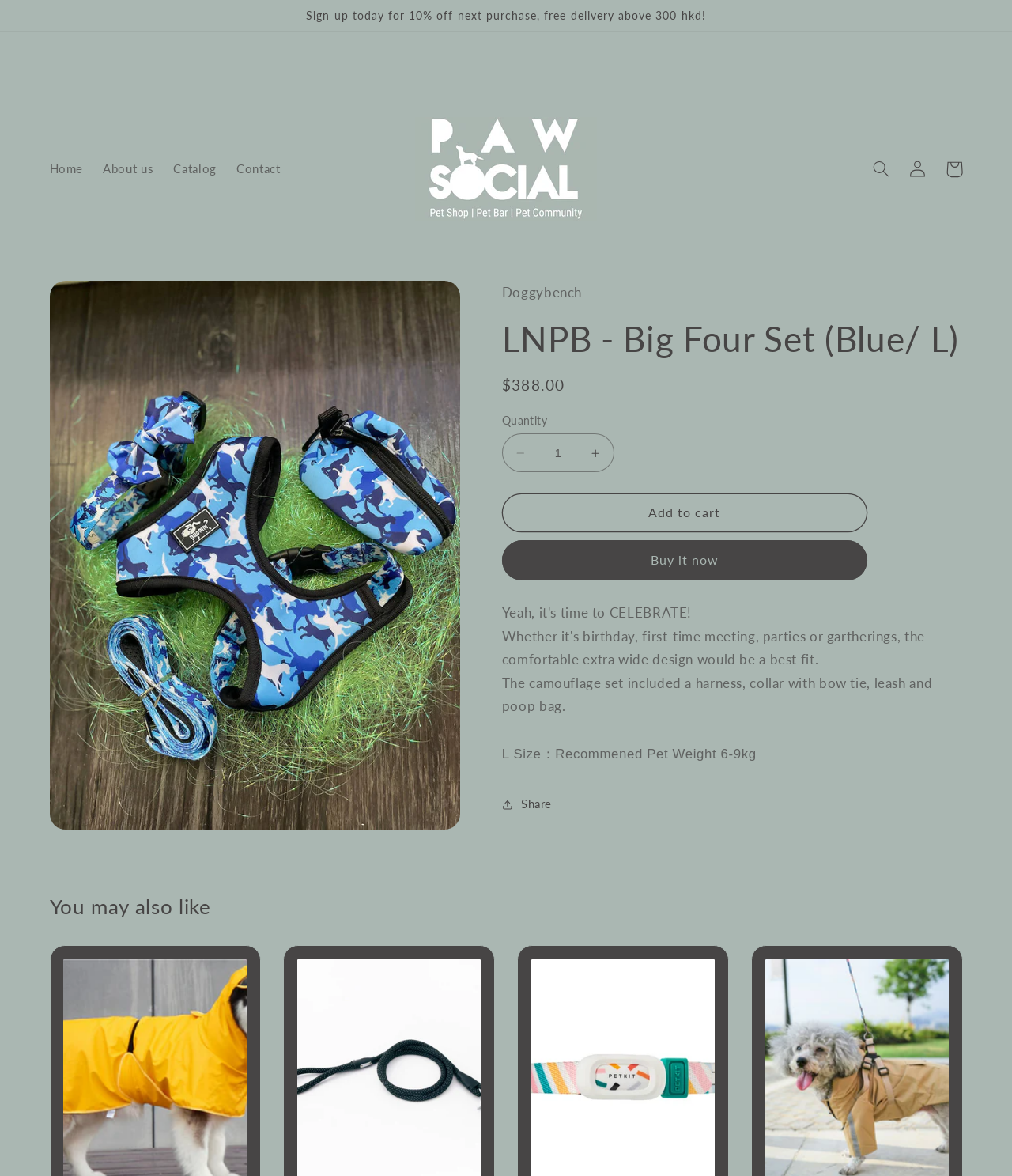Determine the heading of the webpage and extract its text content.

LNPB - Big Four Set (Blue/ L)